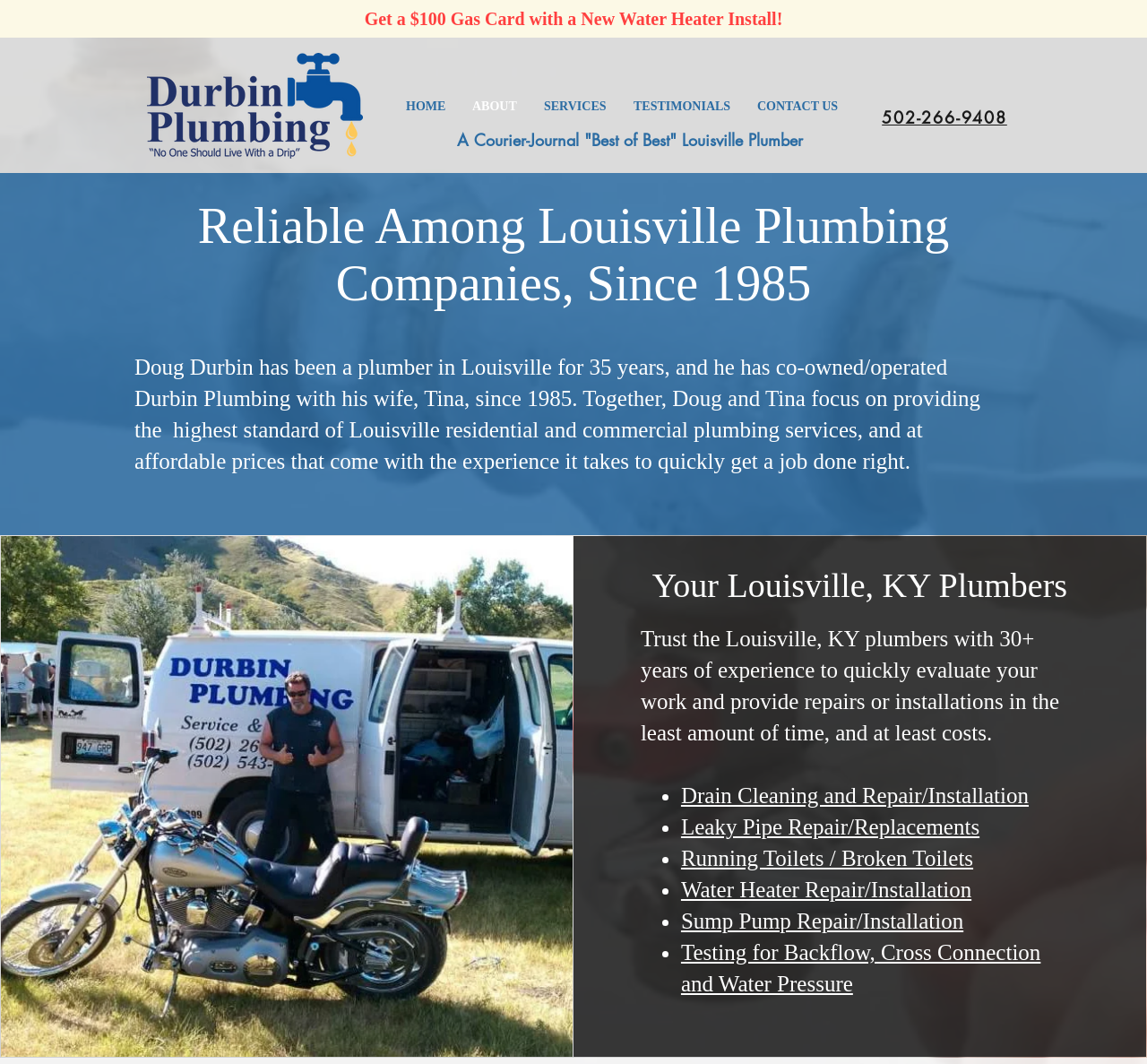Please specify the coordinates of the bounding box for the element that should be clicked to carry out this instruction: "Learn more about 'Drain Cleaning and Repair/Installation'". The coordinates must be four float numbers between 0 and 1, formatted as [left, top, right, bottom].

[0.594, 0.736, 0.897, 0.759]